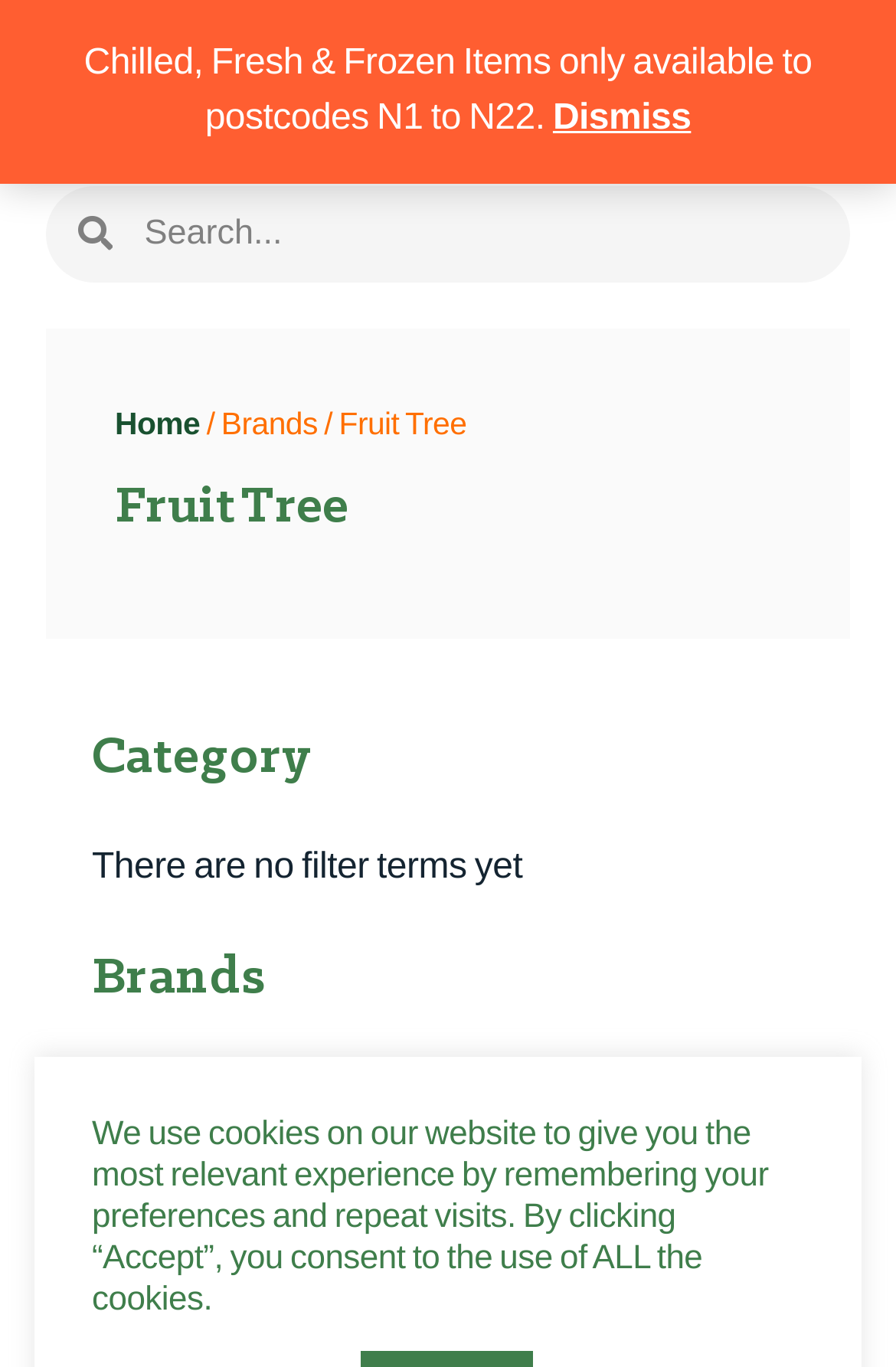Are there any filter terms yet?
Using the image as a reference, answer with just one word or a short phrase.

No